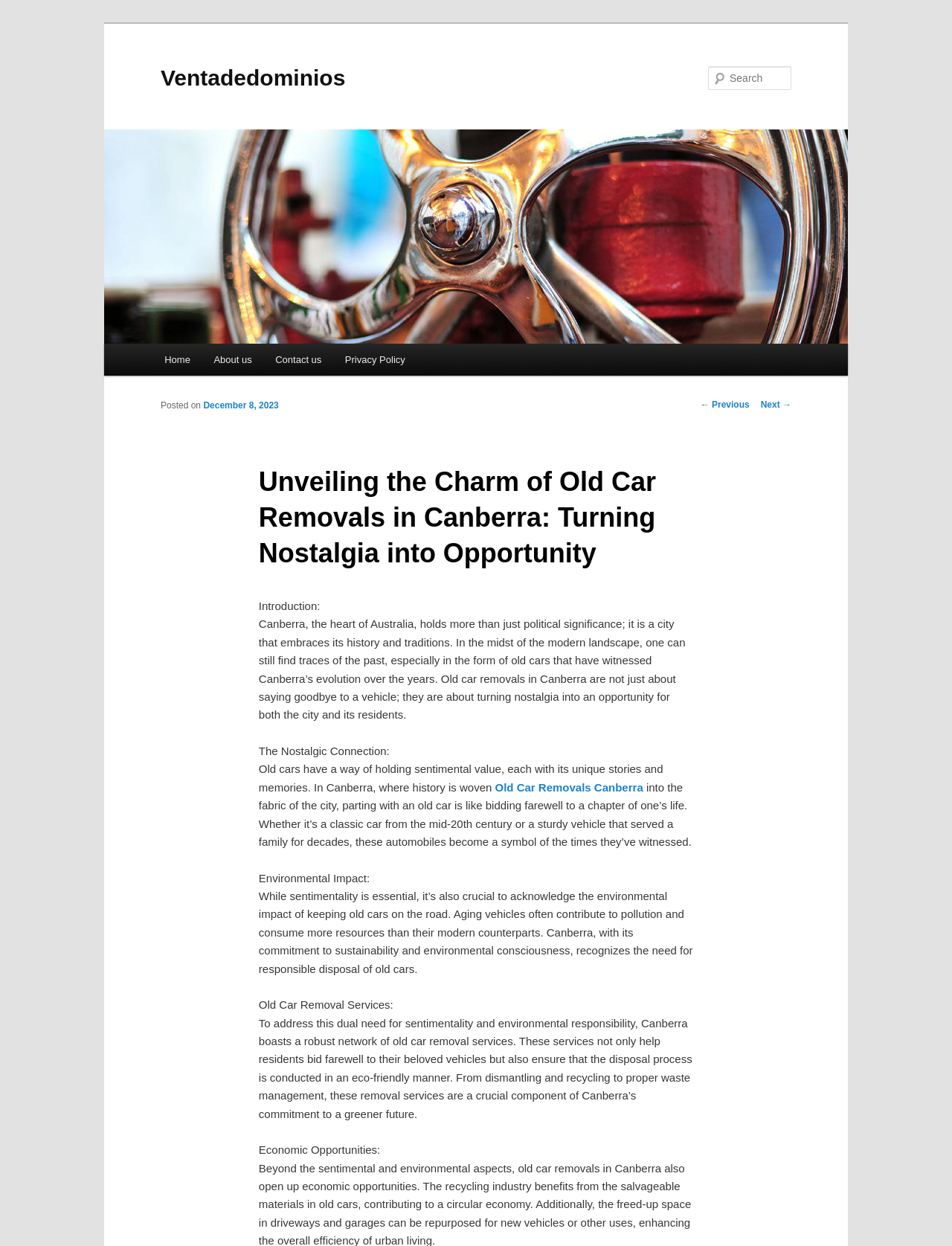What is the purpose of old car removal services?
Provide an in-depth and detailed answer to the question.

The purpose of old car removal services in Canberra is to ensure that the disposal process is conducted in an eco-friendly manner, which includes dismantling, recycling, and proper waste management, contributing to the city's commitment to a greener future.